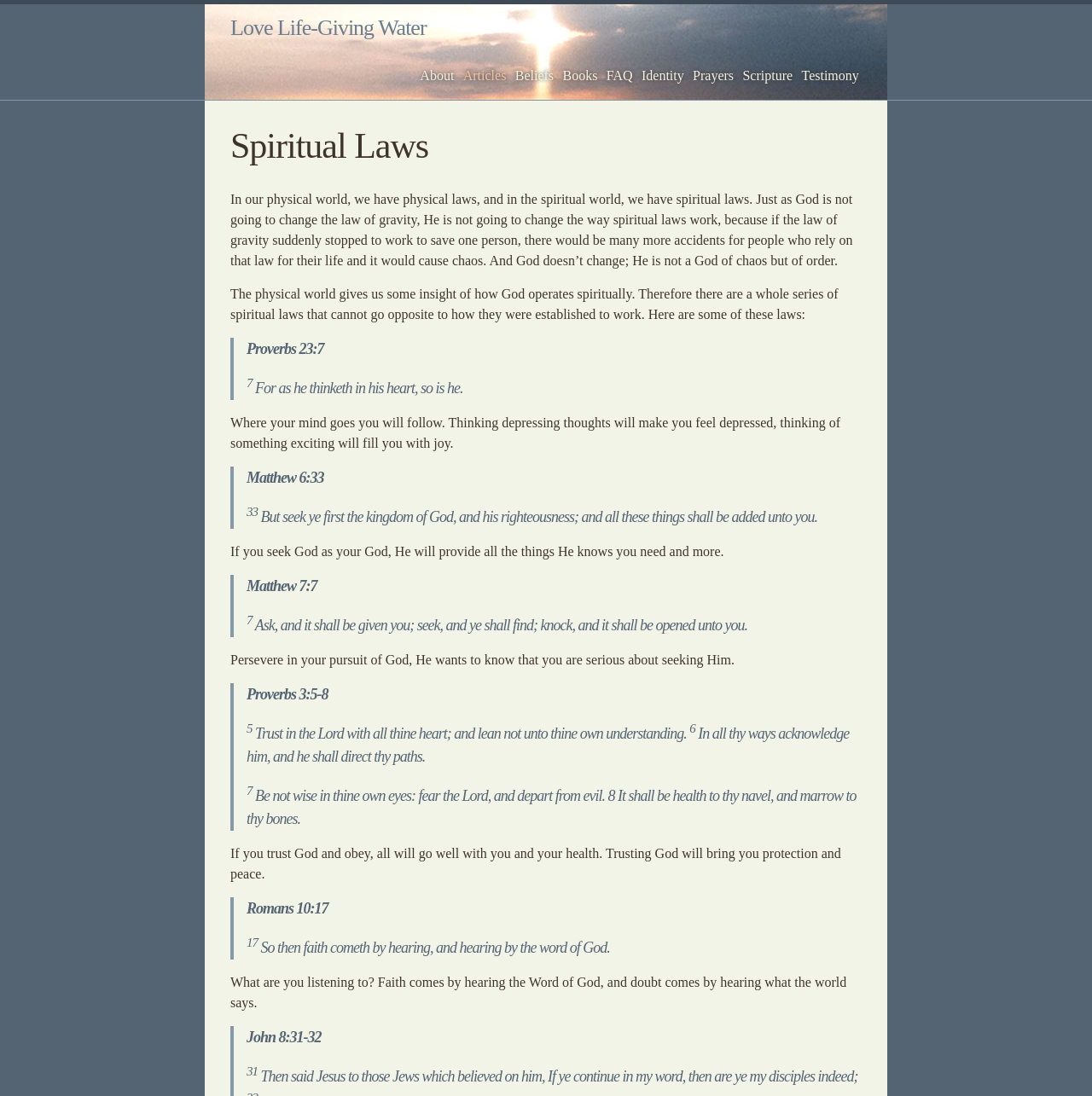Please identify the bounding box coordinates of the region to click in order to complete the task: "Explore the 'Prayers' section". The coordinates must be four float numbers between 0 and 1, specified as [left, top, right, bottom].

[0.634, 0.062, 0.672, 0.075]